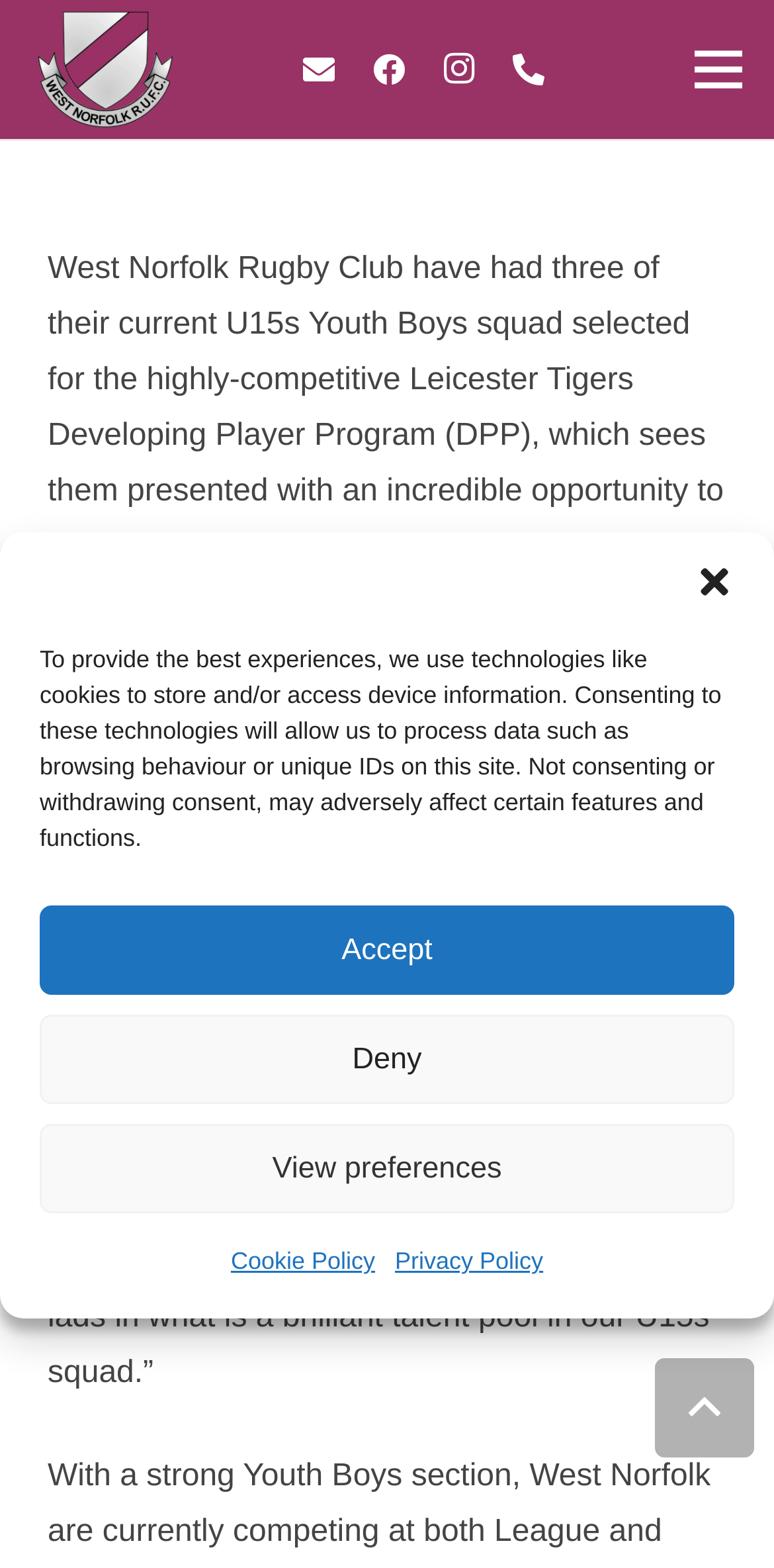Please give a succinct answer using a single word or phrase:
Who is the U15s Coach?

Kevin Foley